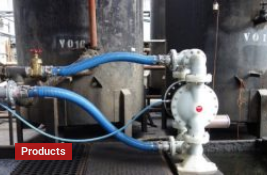What is the purpose of the flow meter?
Provide a thorough and detailed answer to the question.

The caption states that the piping features a flow meter, which suggests that its purpose is to manage and measure the flow of fluids in the industrial setup.